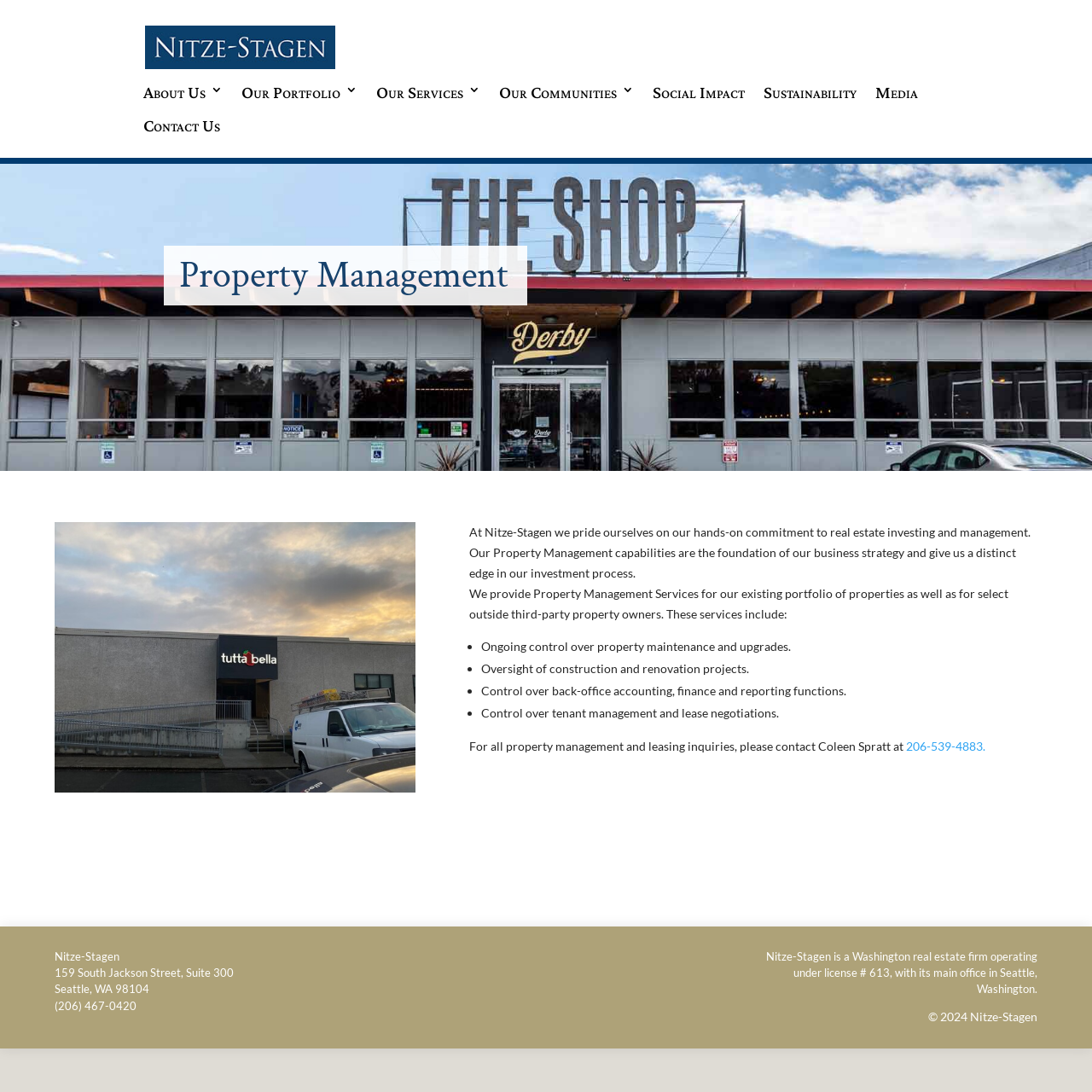Please determine the bounding box coordinates for the element that should be clicked to follow these instructions: "Click on Our Portfolio".

[0.221, 0.076, 0.327, 0.1]